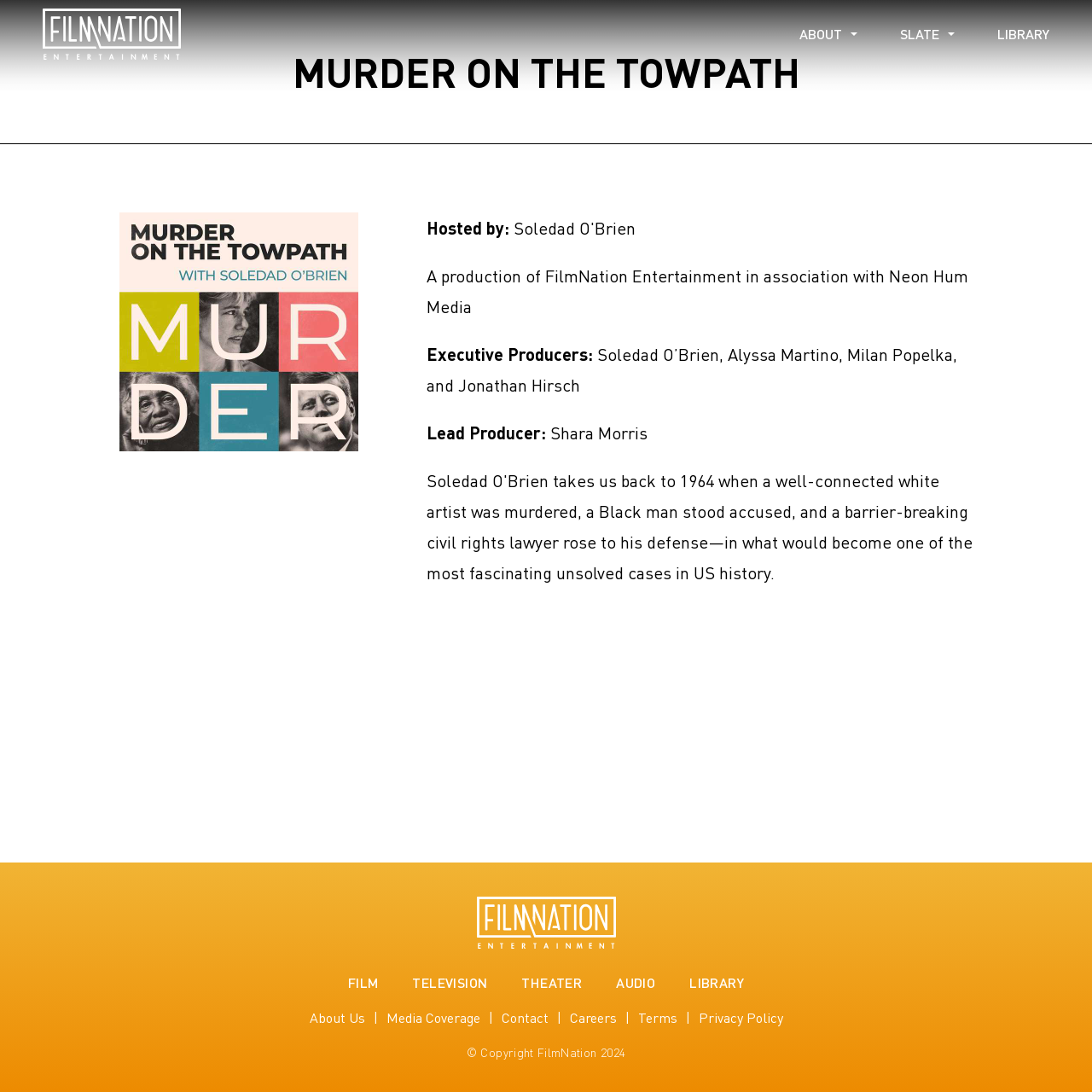Determine the bounding box coordinates for the area that needs to be clicked to fulfill this task: "Click on the 'LIBRARY' link". The coordinates must be given as four float numbers between 0 and 1, i.e., [left, top, right, bottom].

[0.913, 0.023, 0.961, 0.039]